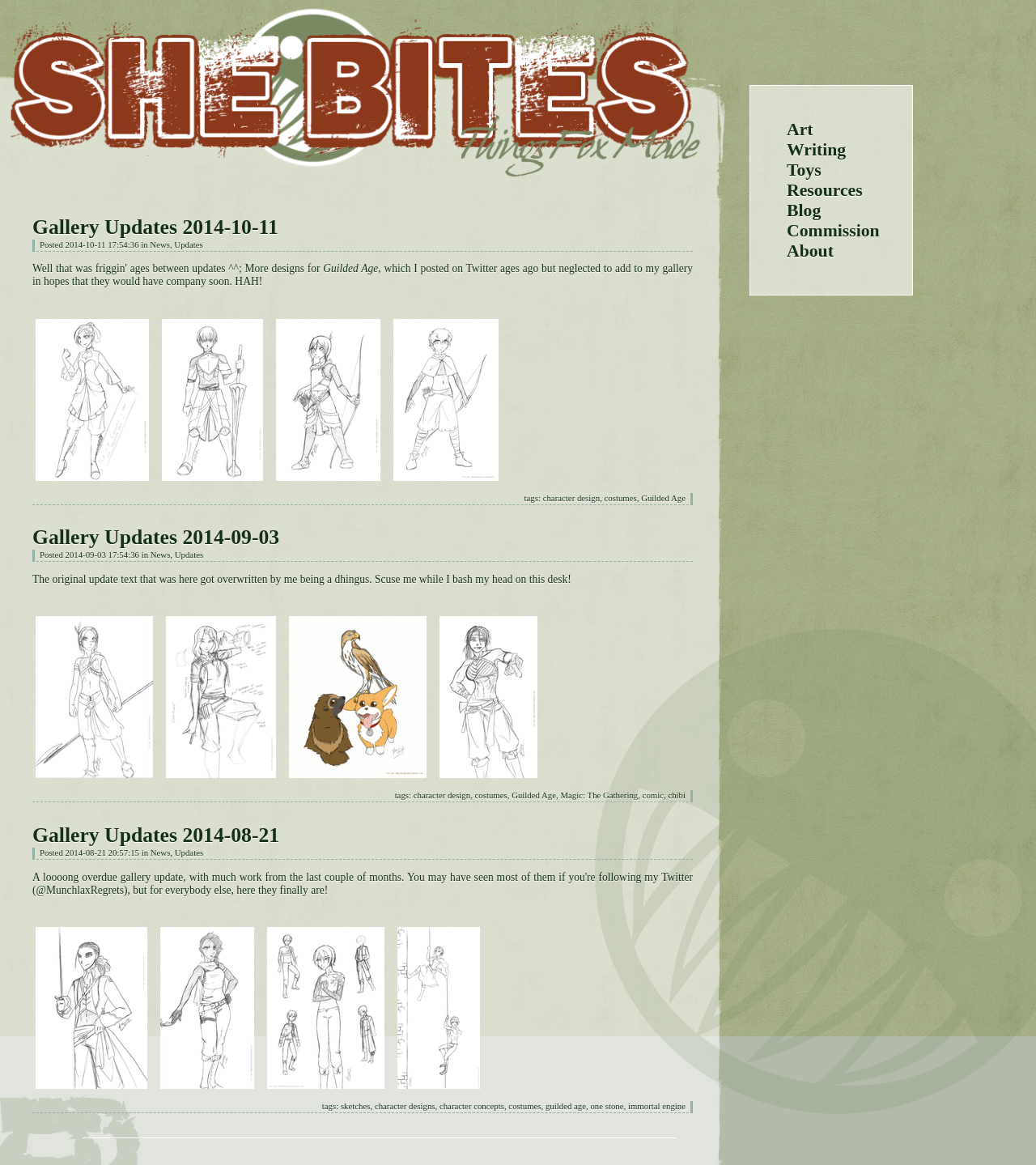Please specify the bounding box coordinates of the area that should be clicked to accomplish the following instruction: "Share on Twitter". The coordinates should consist of four float numbers between 0 and 1, i.e., [left, top, right, bottom].

None